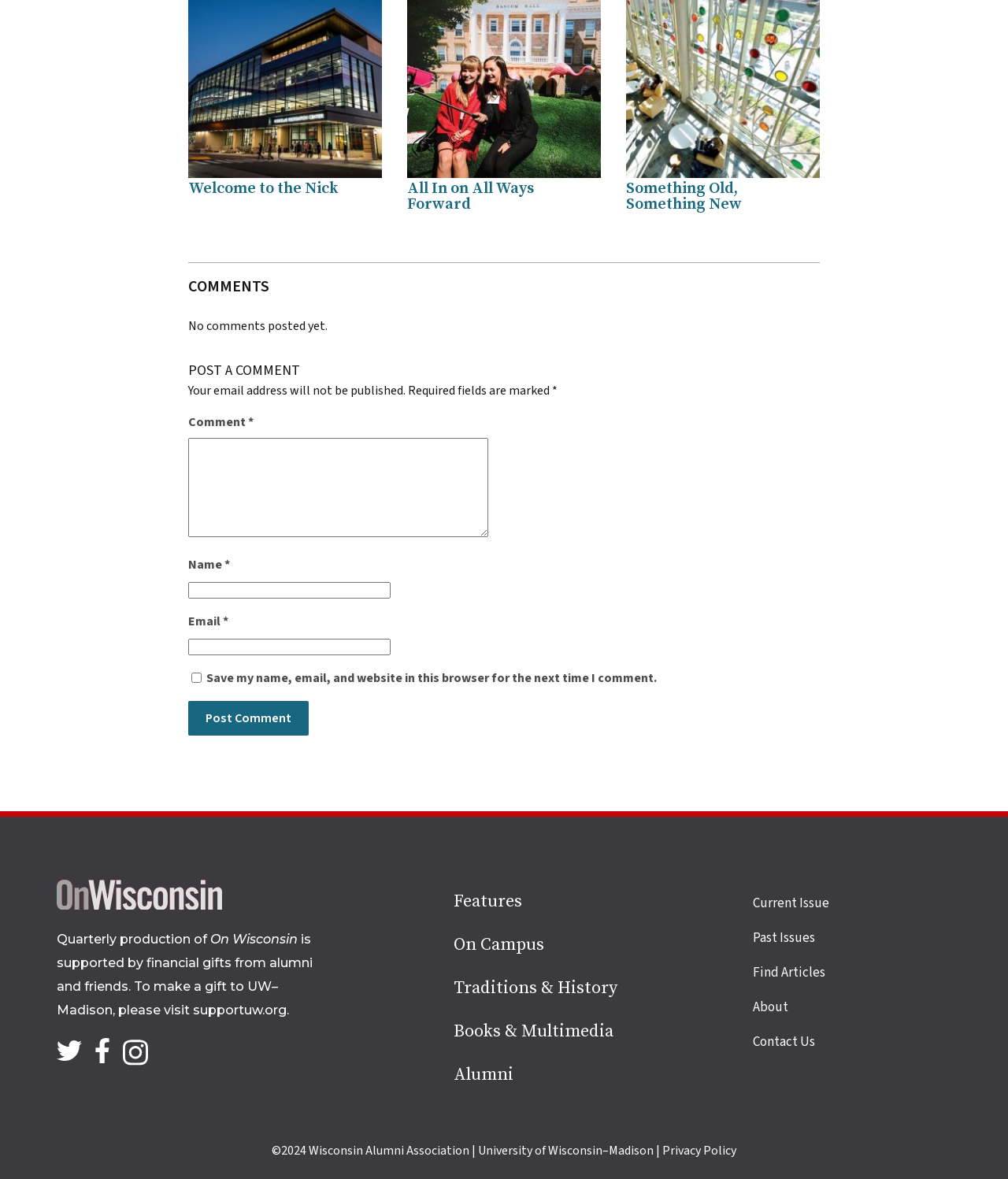Find the bounding box coordinates for the area you need to click to carry out the instruction: "View the 'Current Issue'". The coordinates should be four float numbers between 0 and 1, indicated as [left, top, right, bottom].

[0.747, 0.758, 0.823, 0.774]